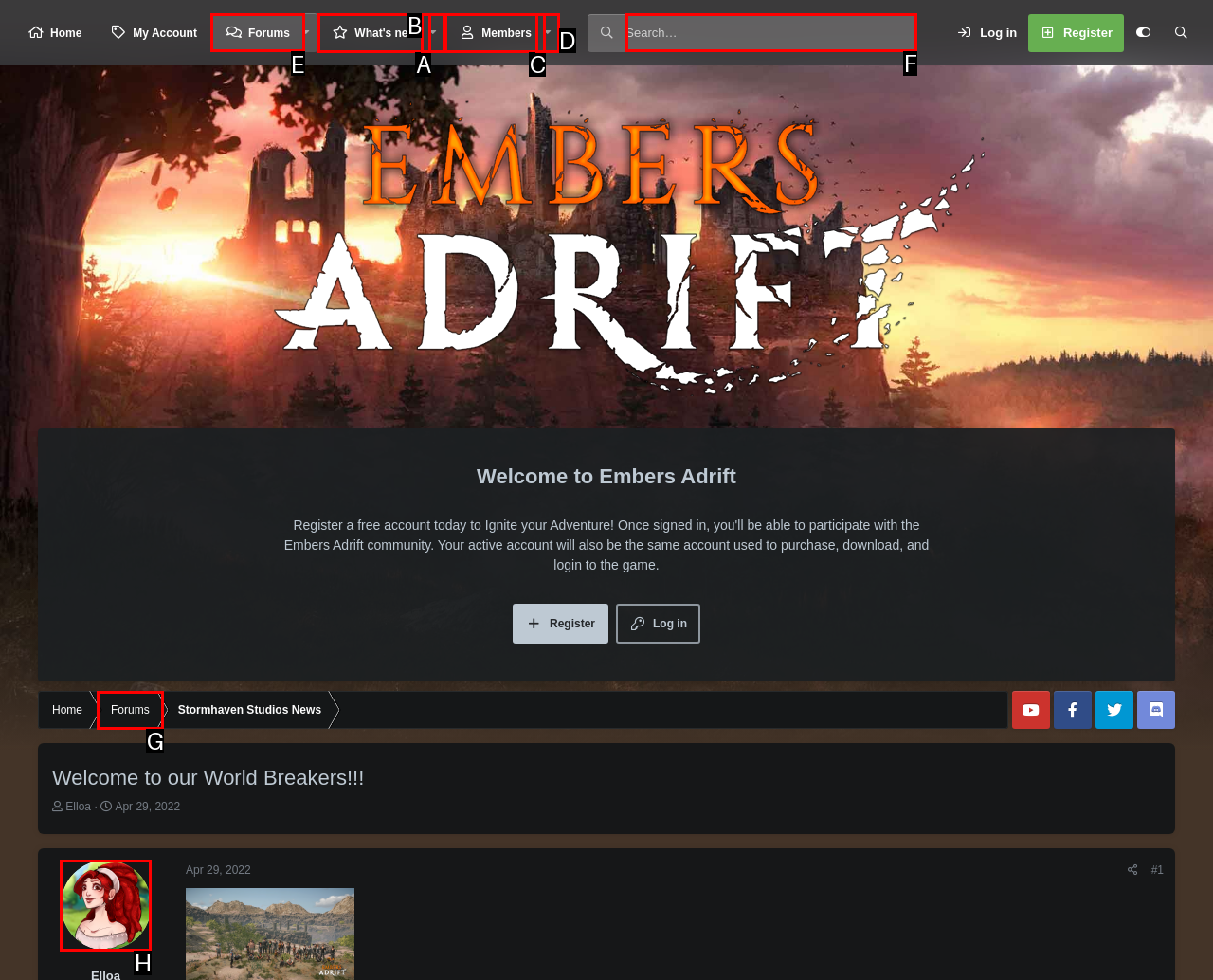Determine which UI element you should click to perform the task: Go to the Forums
Provide the letter of the correct option from the given choices directly.

E